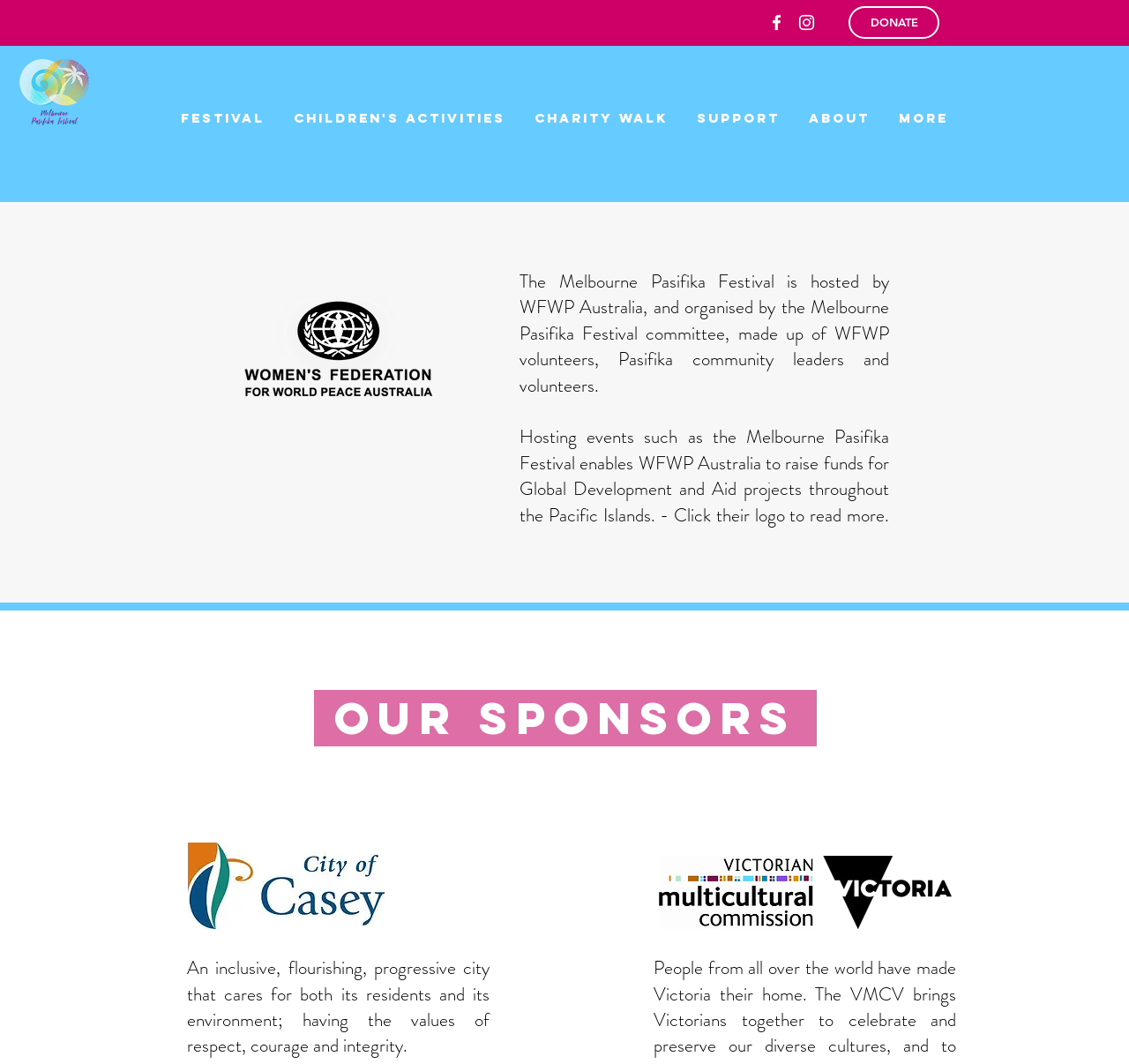What is the bounding box coordinate of the City of Casey logo?
Observe the image and answer the question with a one-word or short phrase response.

[0.166, 0.792, 0.341, 0.873]